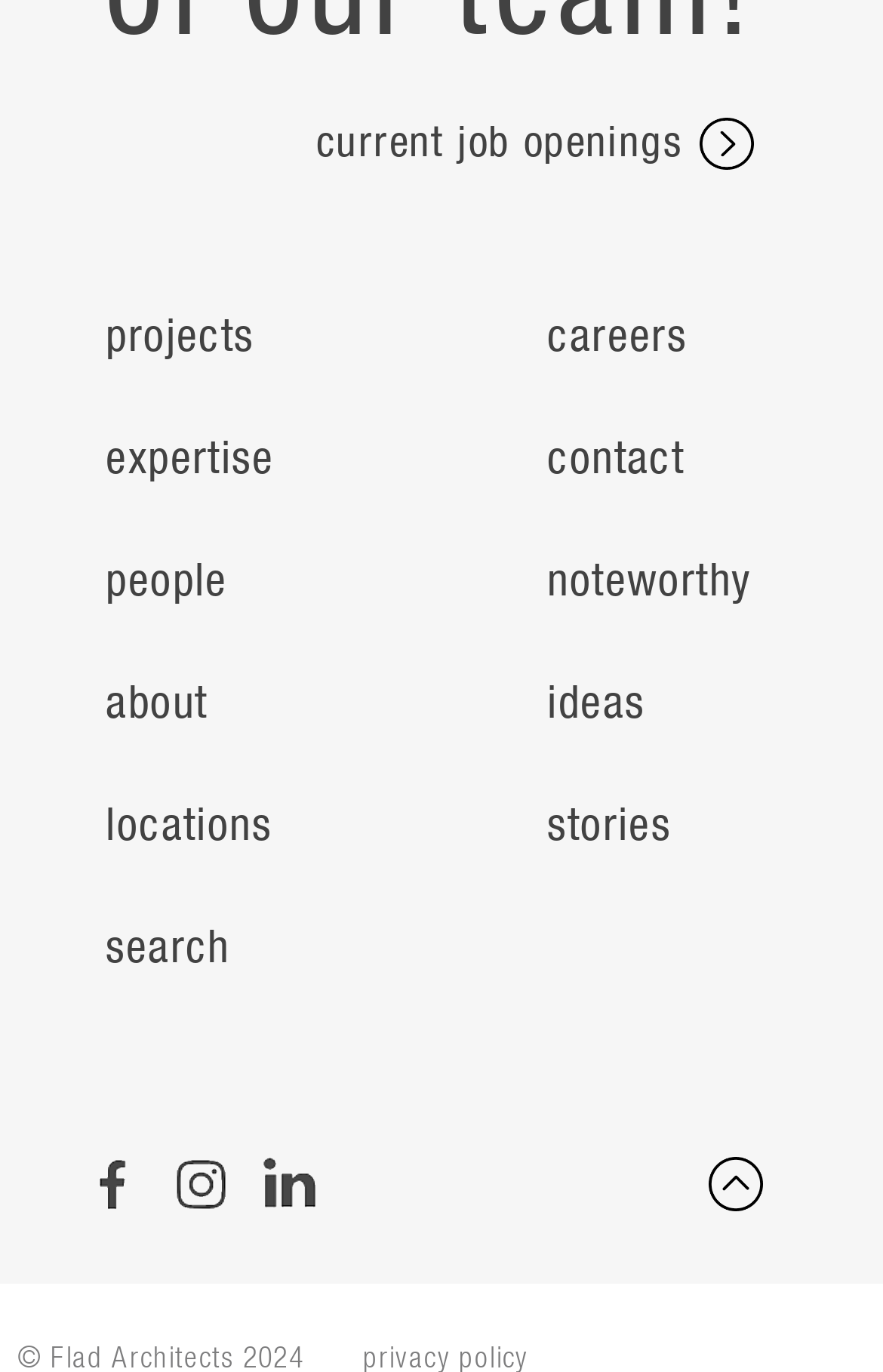What is the second link in the first column?
Based on the visual, give a brief answer using one word or a short phrase.

projects